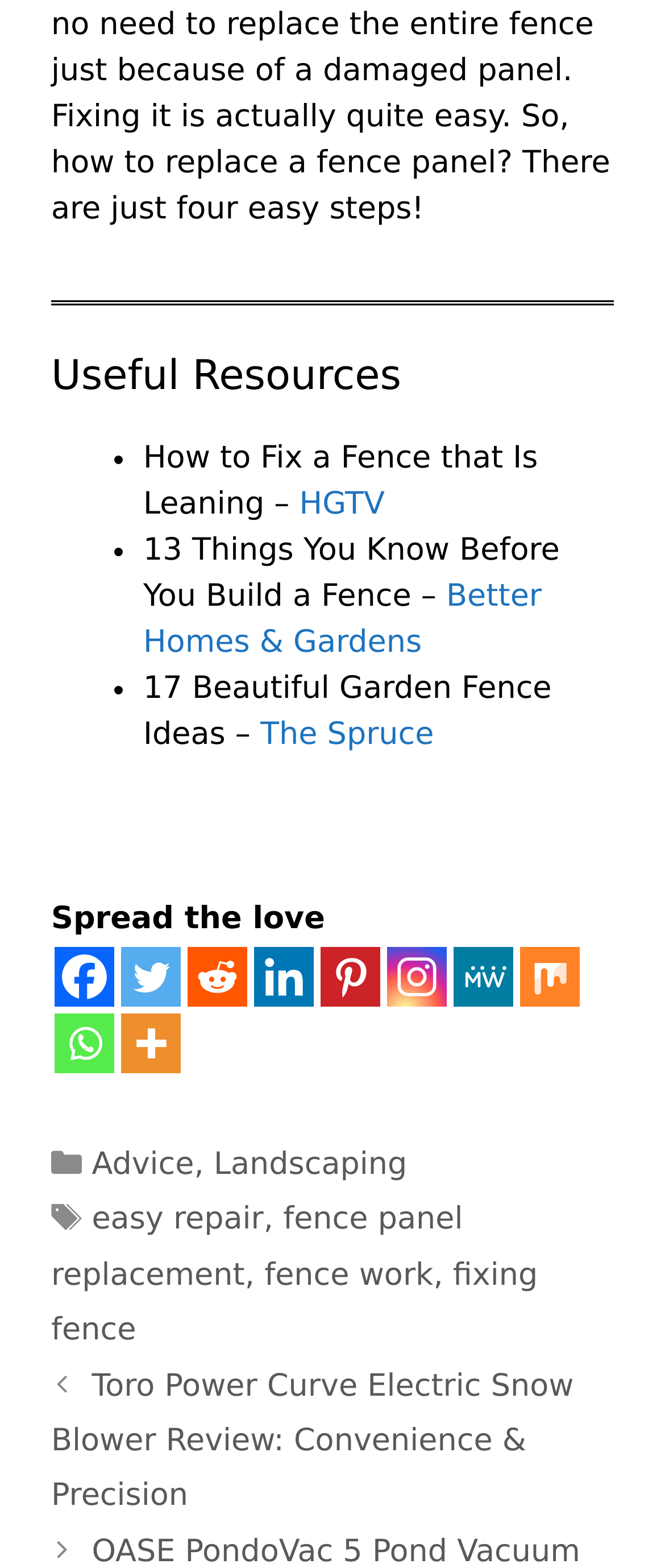Predict the bounding box coordinates of the area that should be clicked to accomplish the following instruction: "Browse 'Landscaping' category". The bounding box coordinates should consist of four float numbers between 0 and 1, i.e., [left, top, right, bottom].

[0.321, 0.731, 0.612, 0.754]